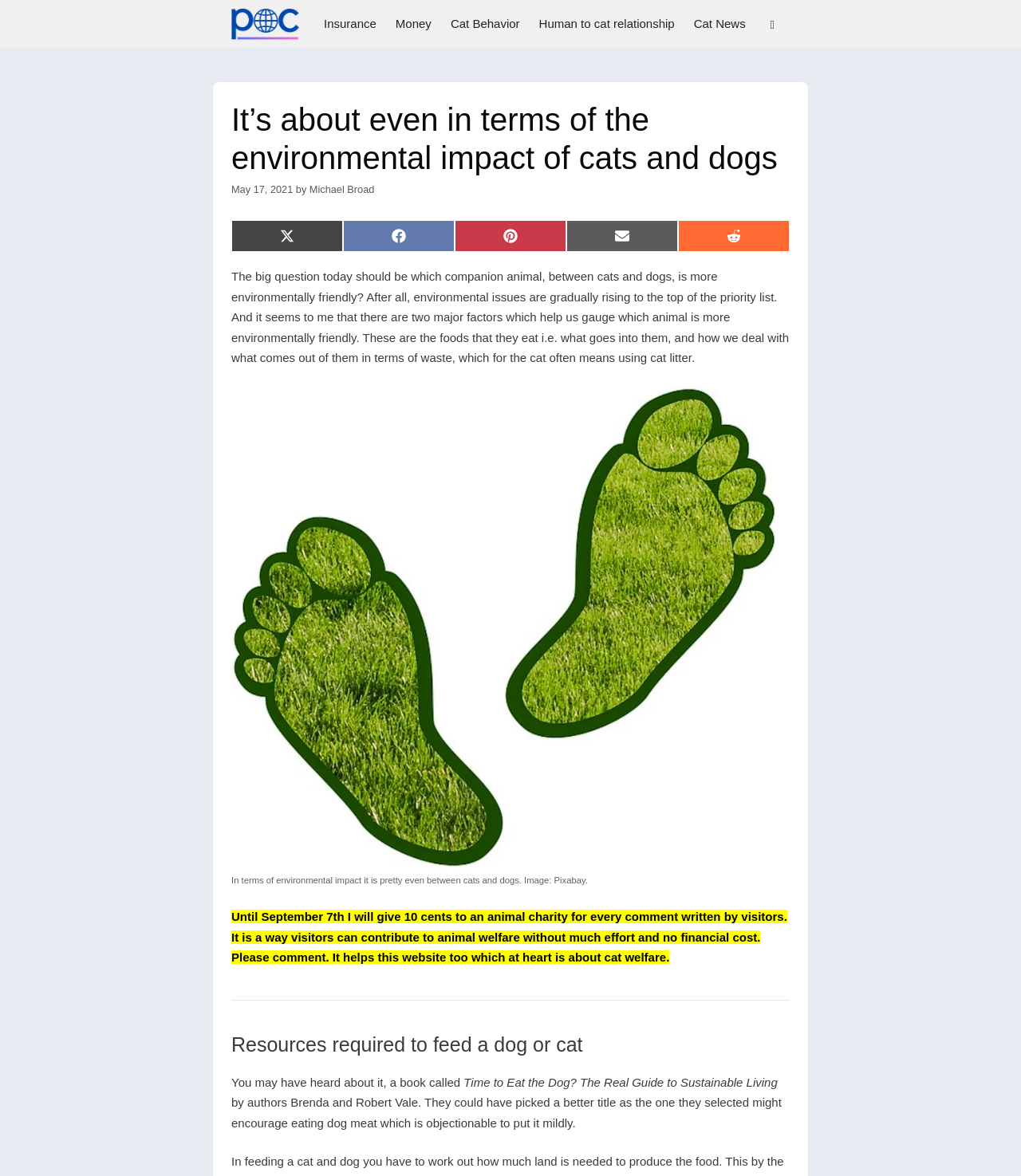Determine the bounding box coordinates of the clickable region to carry out the instruction: "Click on the 'Share on Twitter' link".

[0.227, 0.391, 0.336, 0.418]